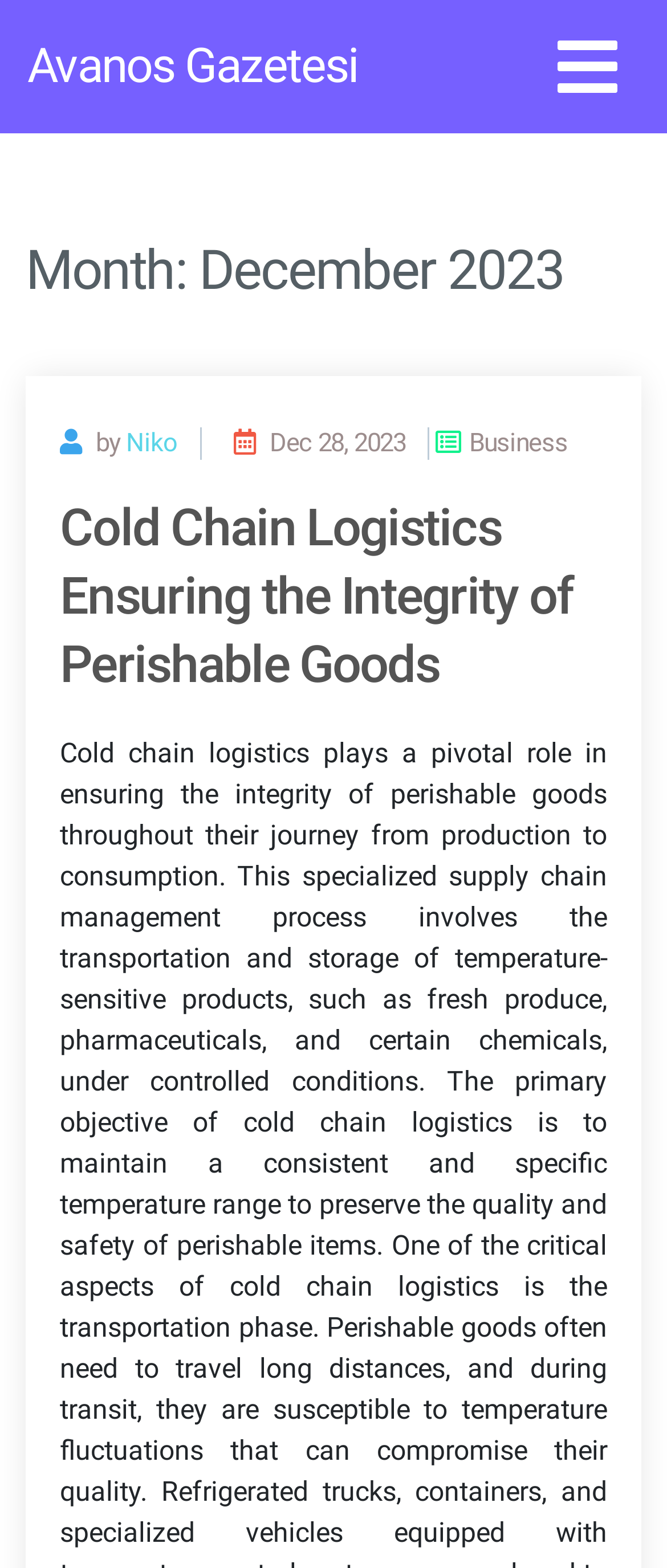What is the topic of the latest article?
Answer the question with a thorough and detailed explanation.

I found the topic by looking at the heading that contains the date 'Dec 28, 2023' and an icon, which also includes the text 'Cold Chain Logistics Ensuring the Integrity of Perishable Goods'.